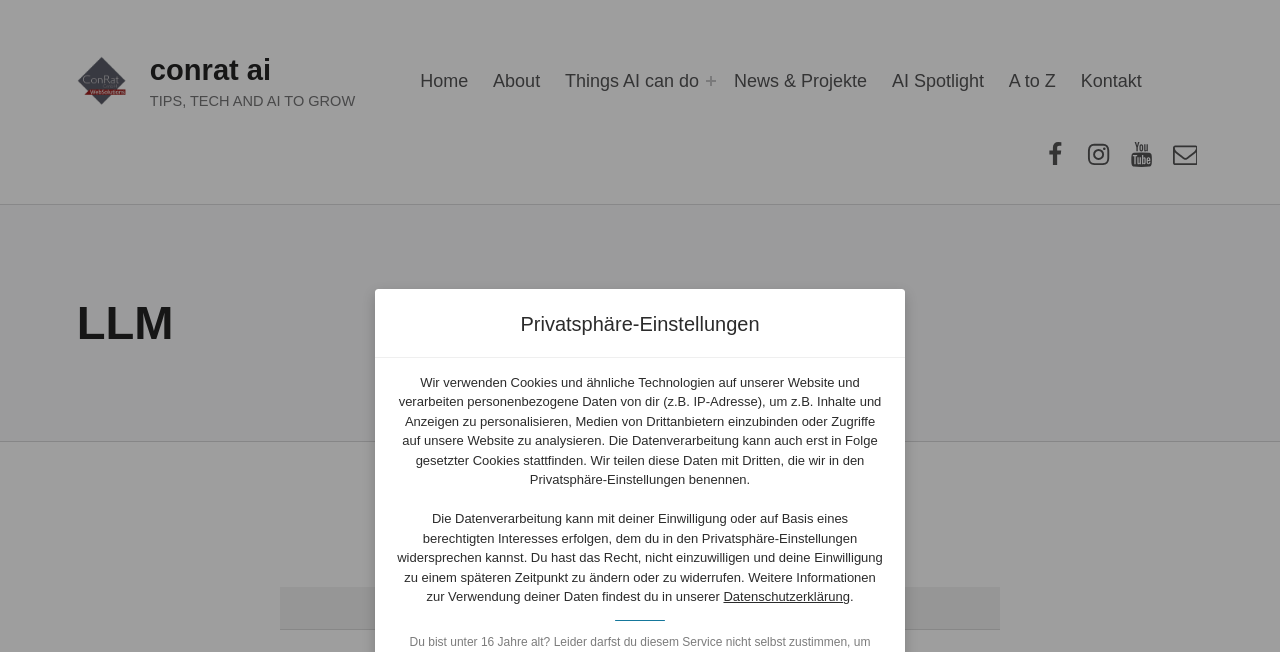Identify and provide the bounding box coordinates of the UI element described: "Things AI can do". The coordinates should be formatted as [left, top, right, bottom], with each number being a float between 0 and 1.

[0.436, 0.083, 0.552, 0.165]